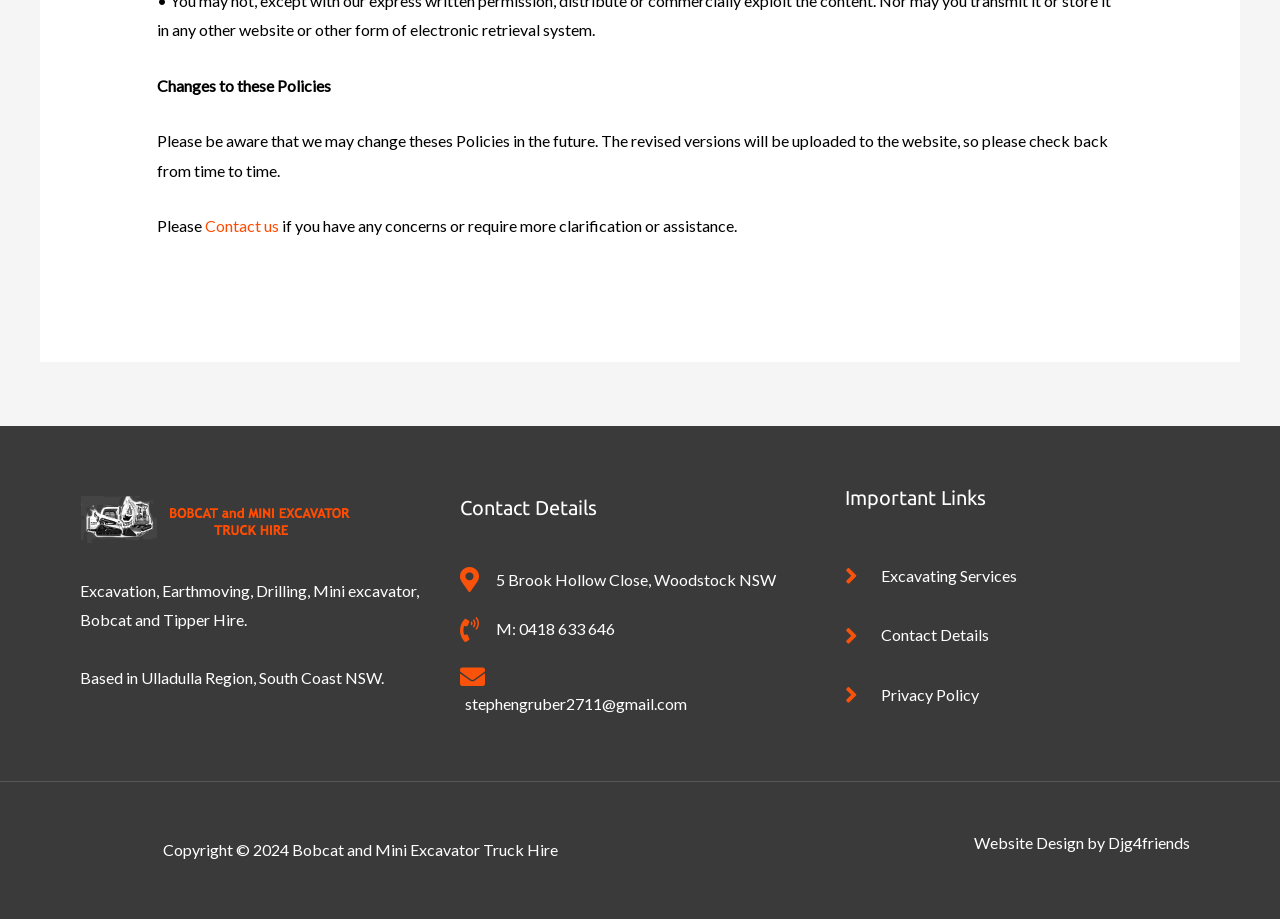Utilize the details in the image to thoroughly answer the following question: What is the copyright year?

I found the copyright year by looking at the text 'Copyright © 2024 Bobcat and Mini Excavator Truck Hire' which is located at the bottom of the webpage.